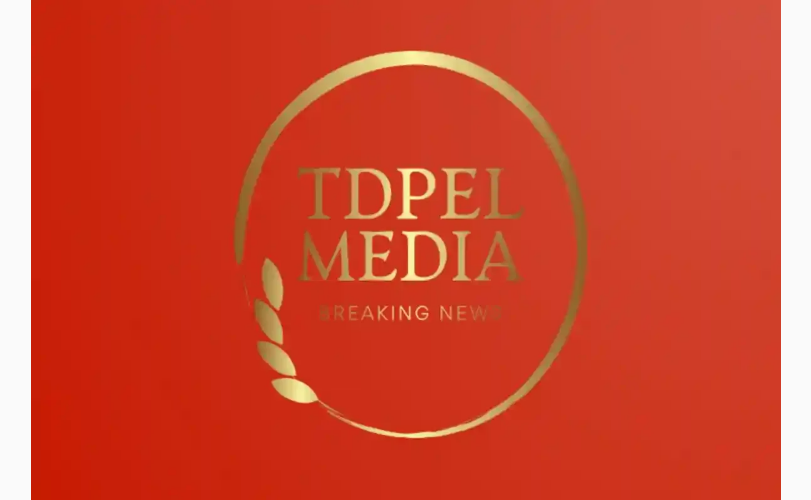Provide a brief response to the question below using a single word or phrase: 
What is the purpose of the laurel branch in the logo?

Symbolizing achievement and authority